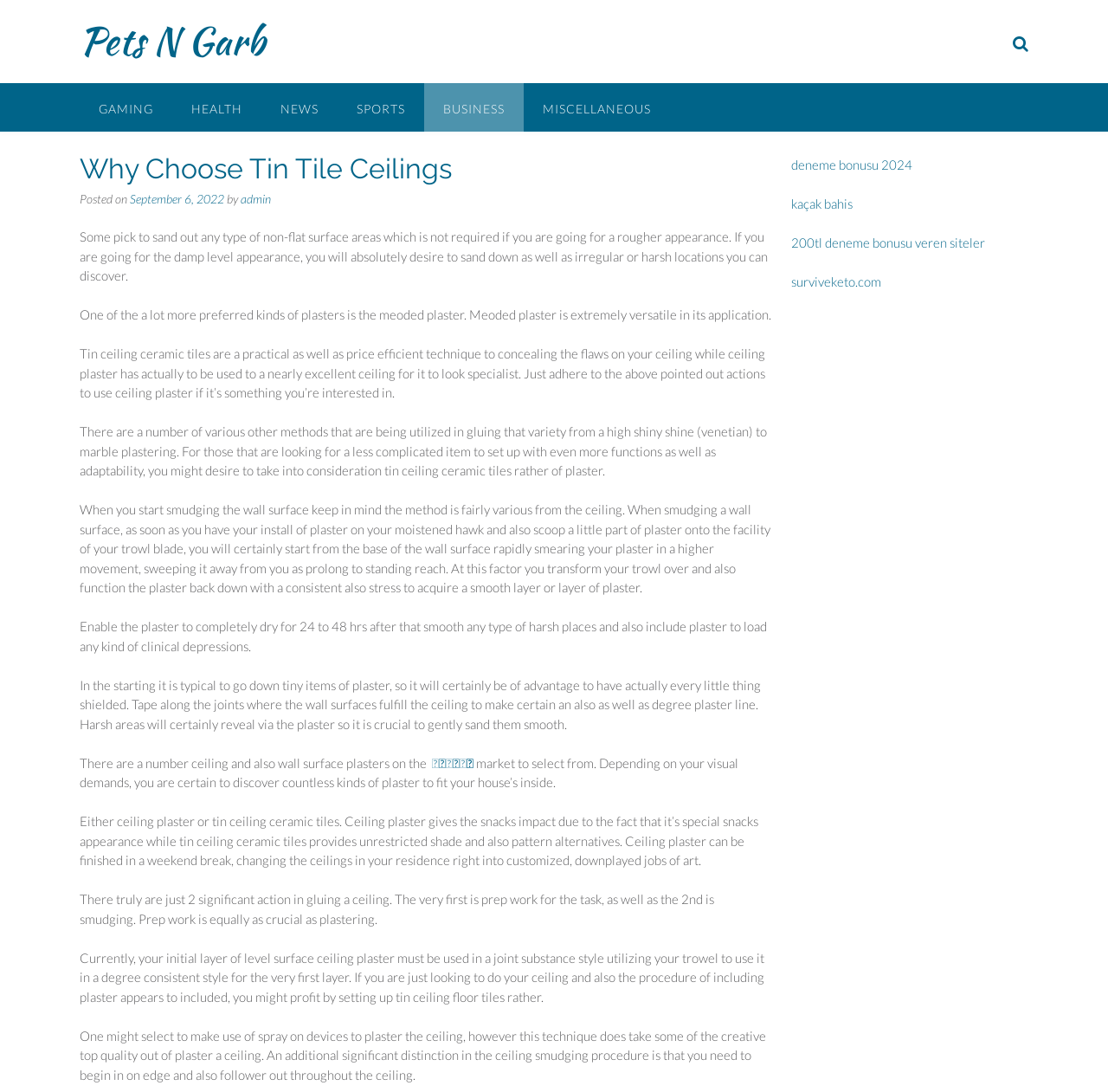What is the purpose of taping along the joints?
Give a detailed explanation using the information visible in the image.

The webpage advises to 'Tape along the joints where the walls meet the ceiling to make sure an also and level plaster line', implying that the purpose of taping is to achieve a smooth and even plaster application.